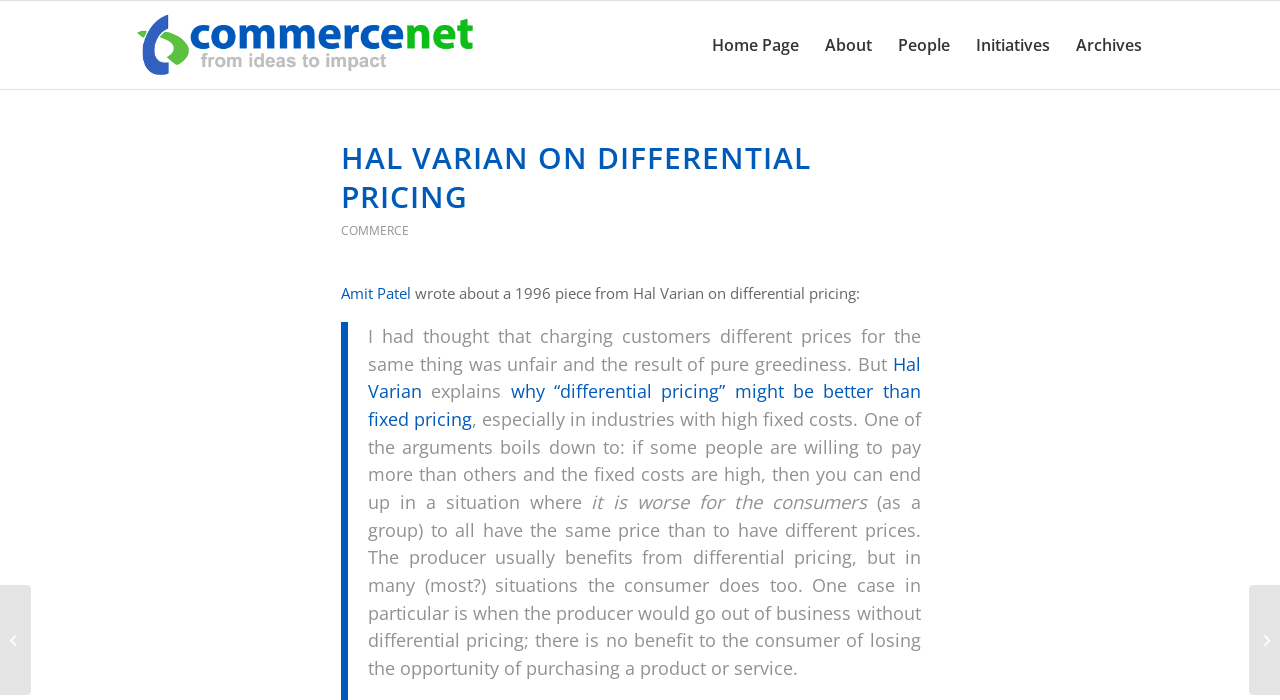Please provide a one-word or phrase answer to the question: 
What is the title of the link located at the bottom-left corner of the webpage?

Decentralizing Akamai